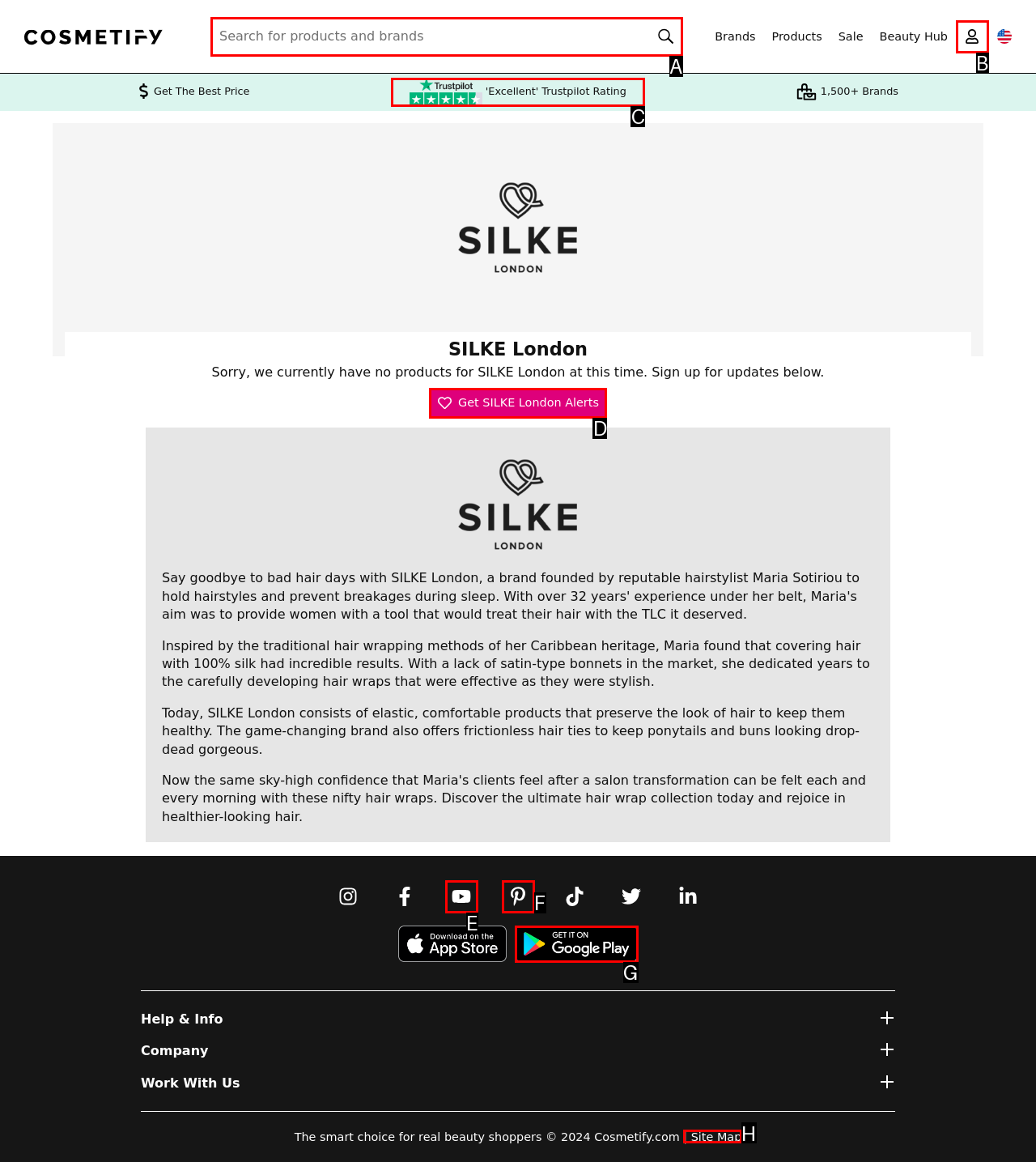From the description: 'Excellent' Trustpilot Rating, identify the option that best matches and reply with the letter of that option directly.

C